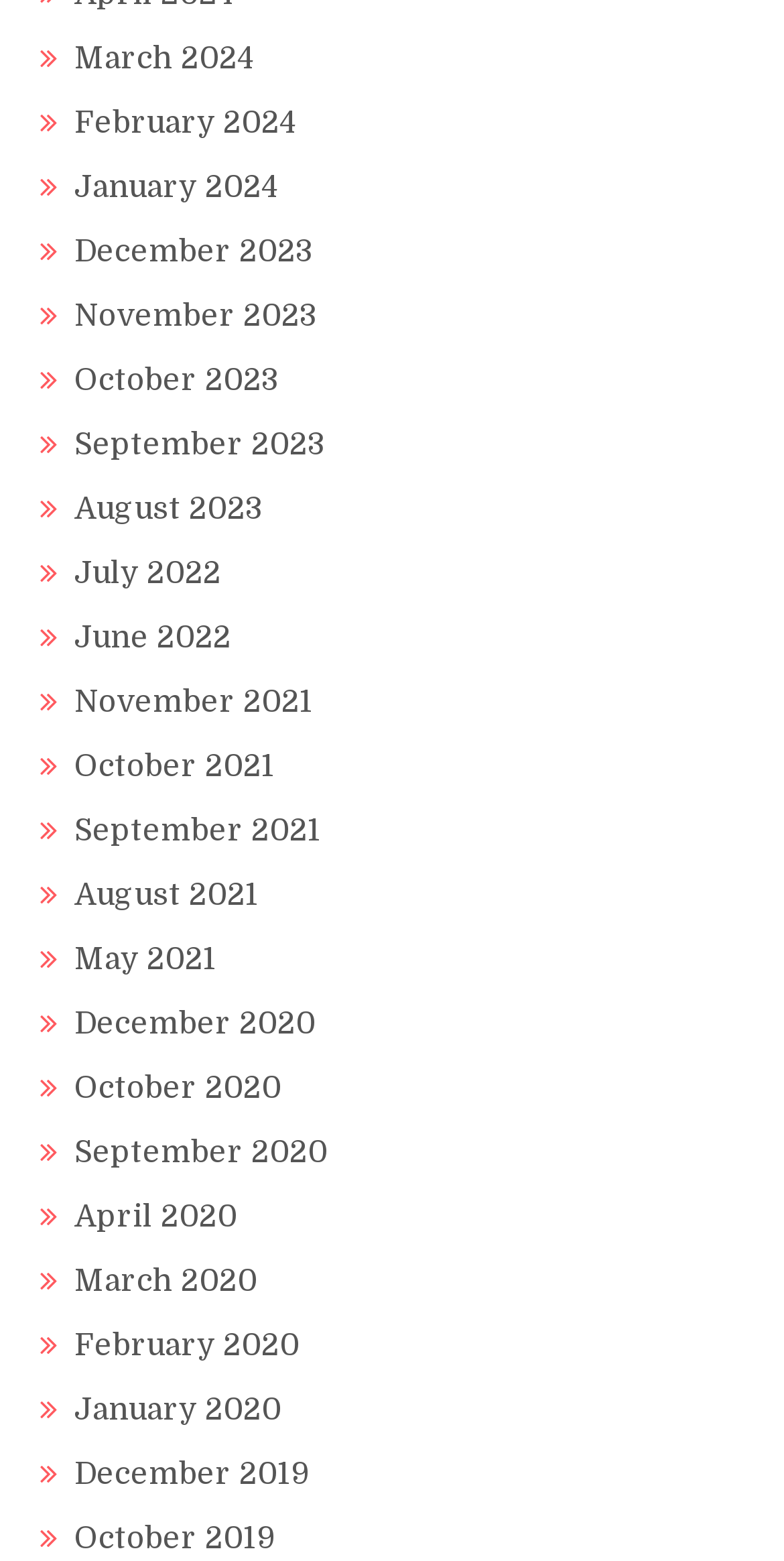Please specify the bounding box coordinates of the clickable region to carry out the following instruction: "Browse January 2024". The coordinates should be four float numbers between 0 and 1, in the format [left, top, right, bottom].

[0.095, 0.109, 0.356, 0.132]